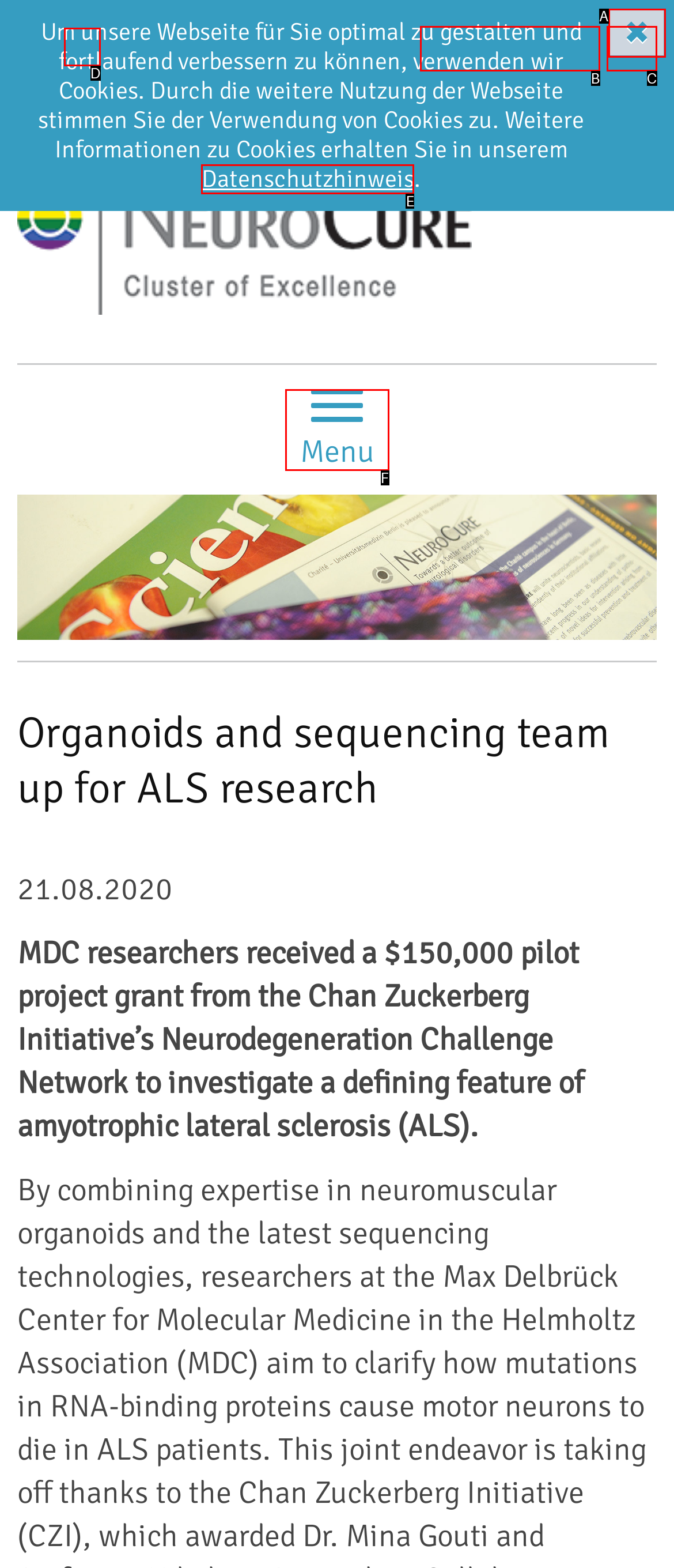Match the HTML element to the description: name="keywords" placeholder="Search". Respond with the letter of the correct option directly.

B